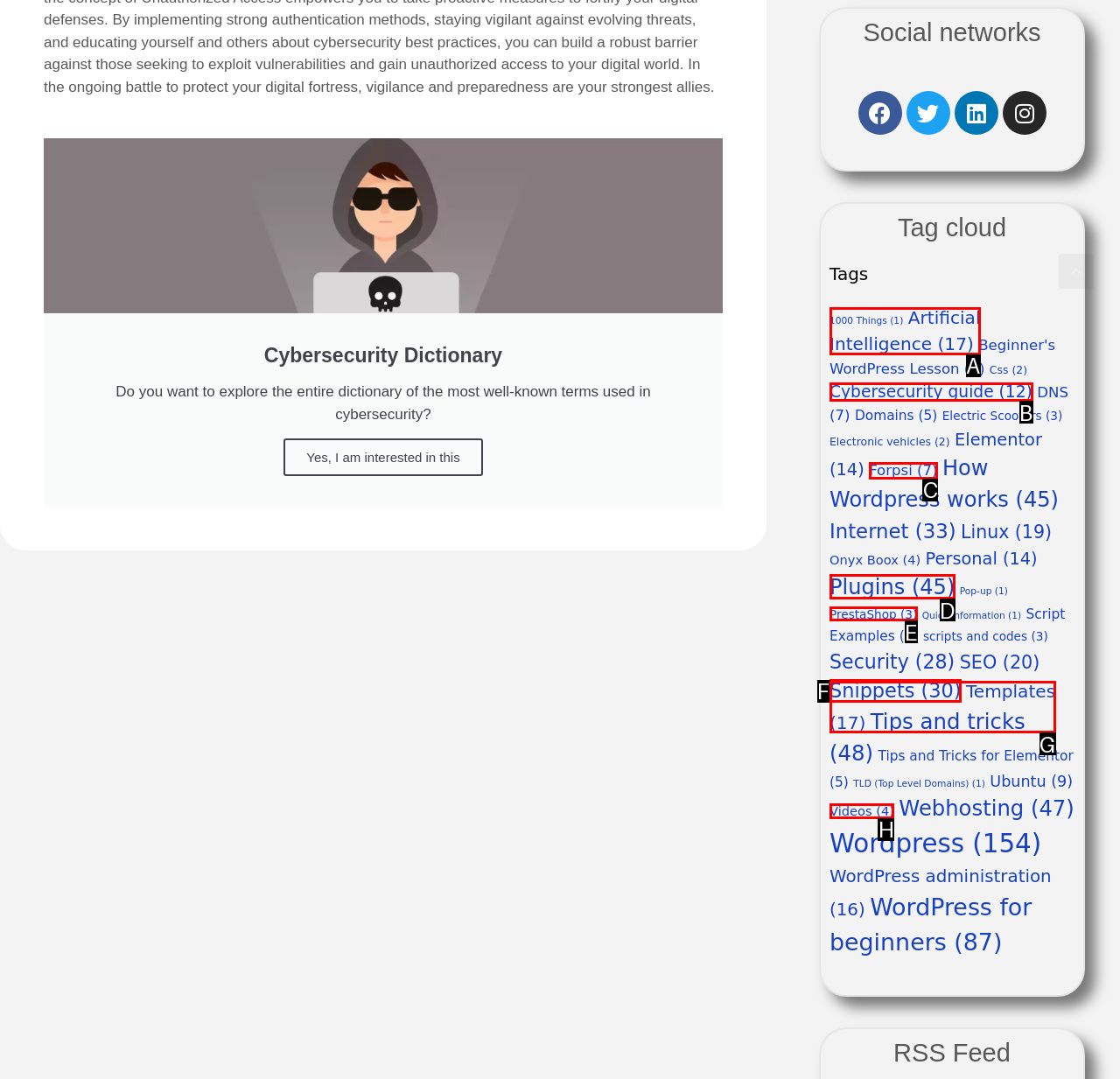To achieve the task: Read about Cybersecurity guide, indicate the letter of the correct choice from the provided options.

B